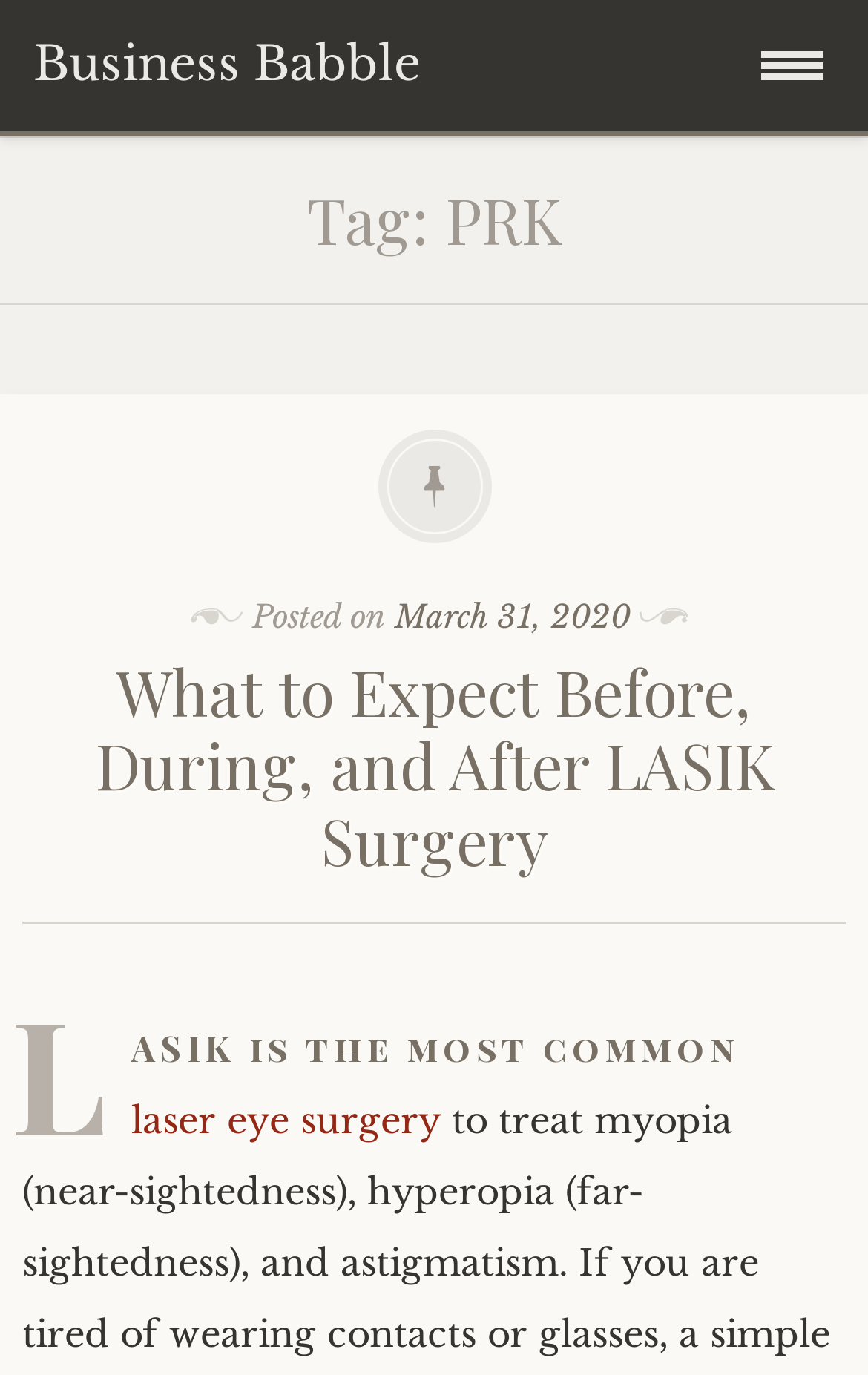Construct a thorough caption encompassing all aspects of the webpage.

The webpage is titled "PRK Archives - Business Babble" and appears to be a blog or article page. At the top right corner, there is a button with no text. Below the title, there is a heading that reads "Tag: PRK" which spans almost the entire width of the page. 

Under the "Tag: PRK" heading, there is a section that contains a header with several elements. On the left side of this section, there is a static text that reads "Posted on", followed by a link to a date, "March 31, 2020", which also contains a time element. 

To the right of the date, there is a heading that reads "What to Expect Before, During, and After LASIK Surgery", which is also a link. Below this heading, there is a paragraph of text that starts with "LASIK is the most common" and contains a link to "laser eye surgery" in the middle of the sentence.